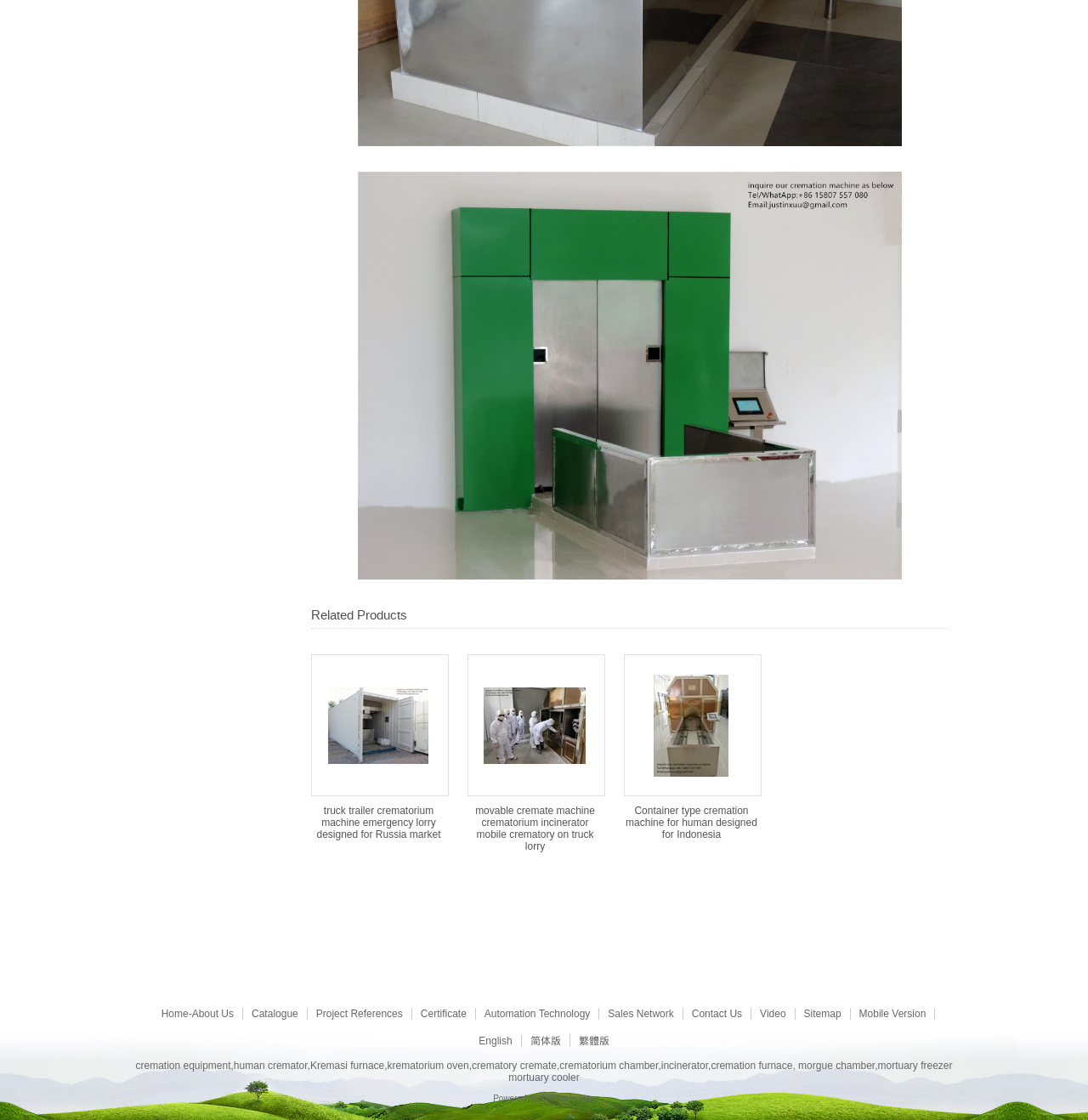Identify the bounding box for the described UI element: "DIYTrade.com".

[0.497, 0.976, 0.547, 0.985]